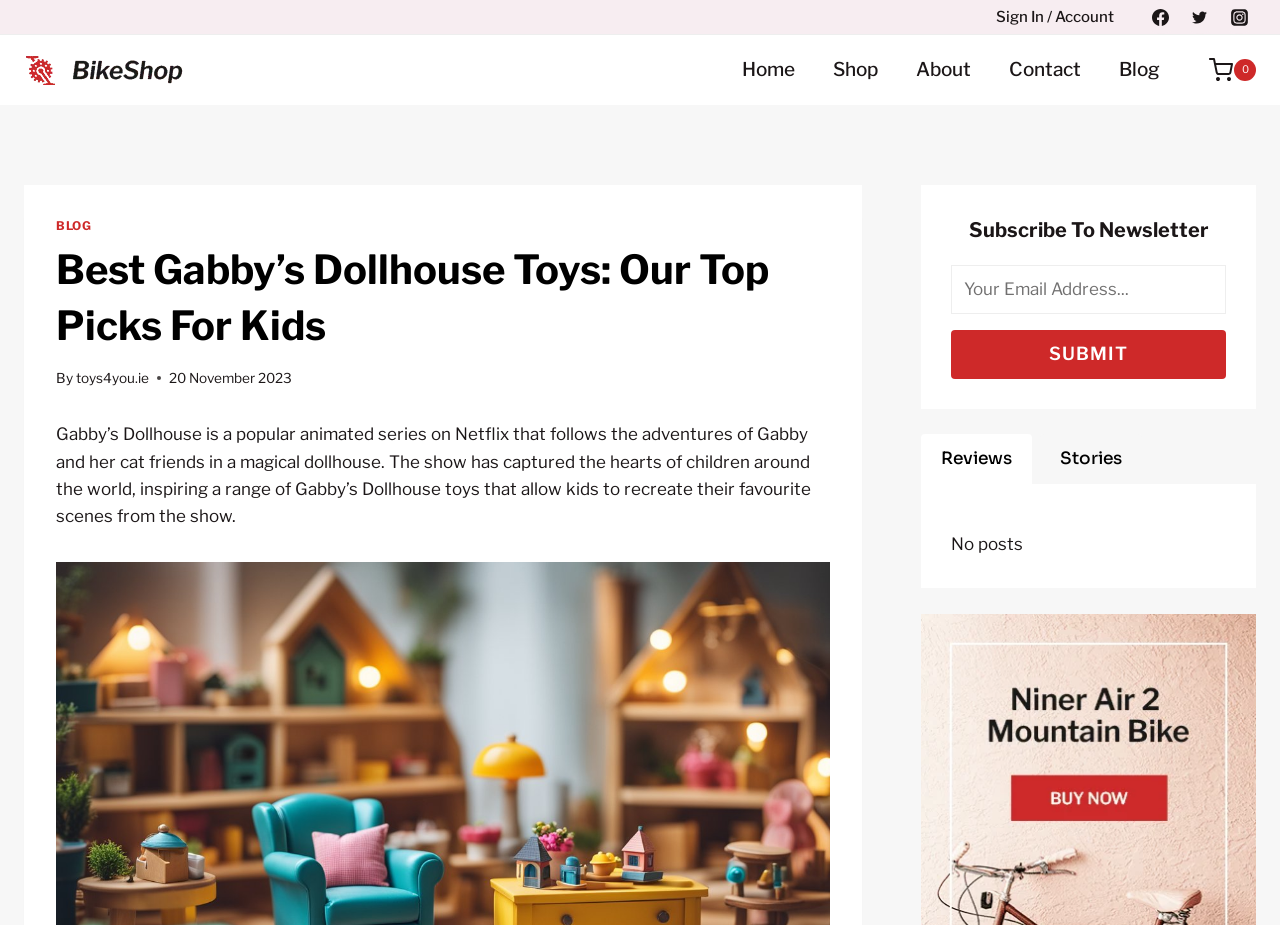Please identify the bounding box coordinates of the clickable element to fulfill the following instruction: "View shopping cart". The coordinates should be four float numbers between 0 and 1, i.e., [left, top, right, bottom].

[0.929, 0.063, 0.981, 0.089]